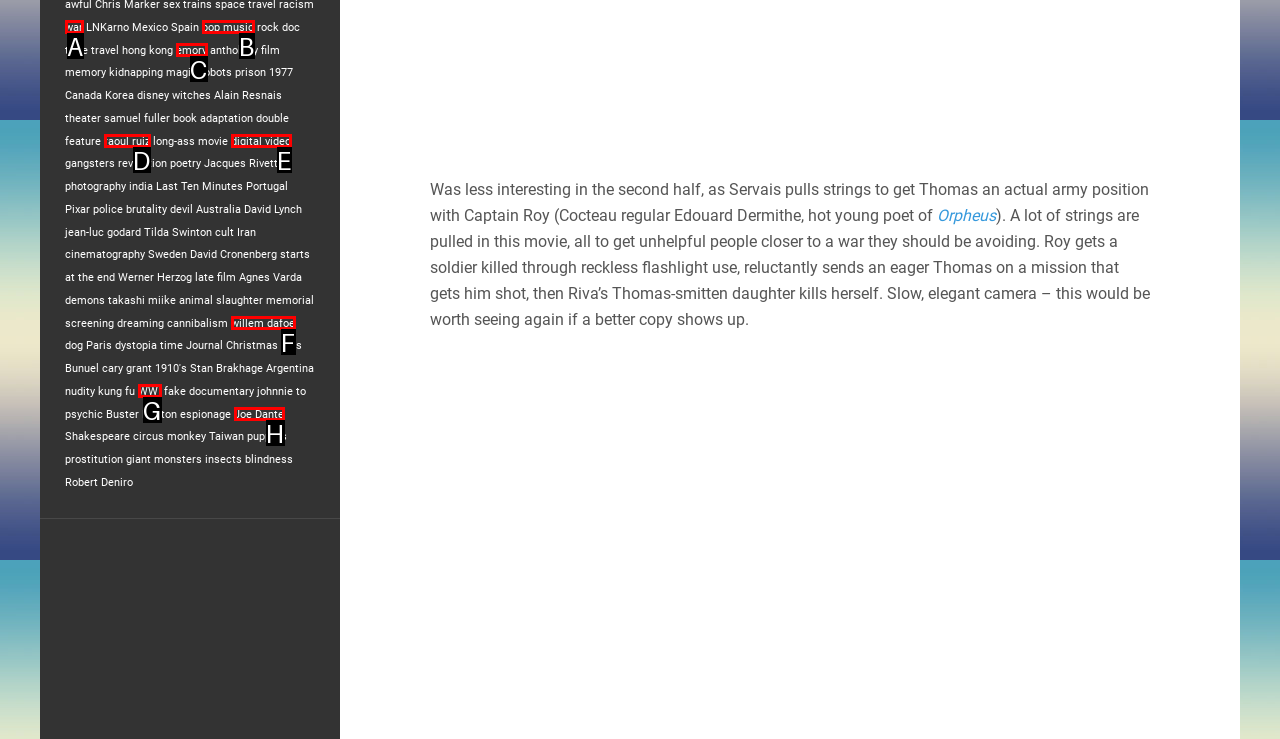For the instruction: Click on the link 'war', determine the appropriate UI element to click from the given options. Respond with the letter corresponding to the correct choice.

A